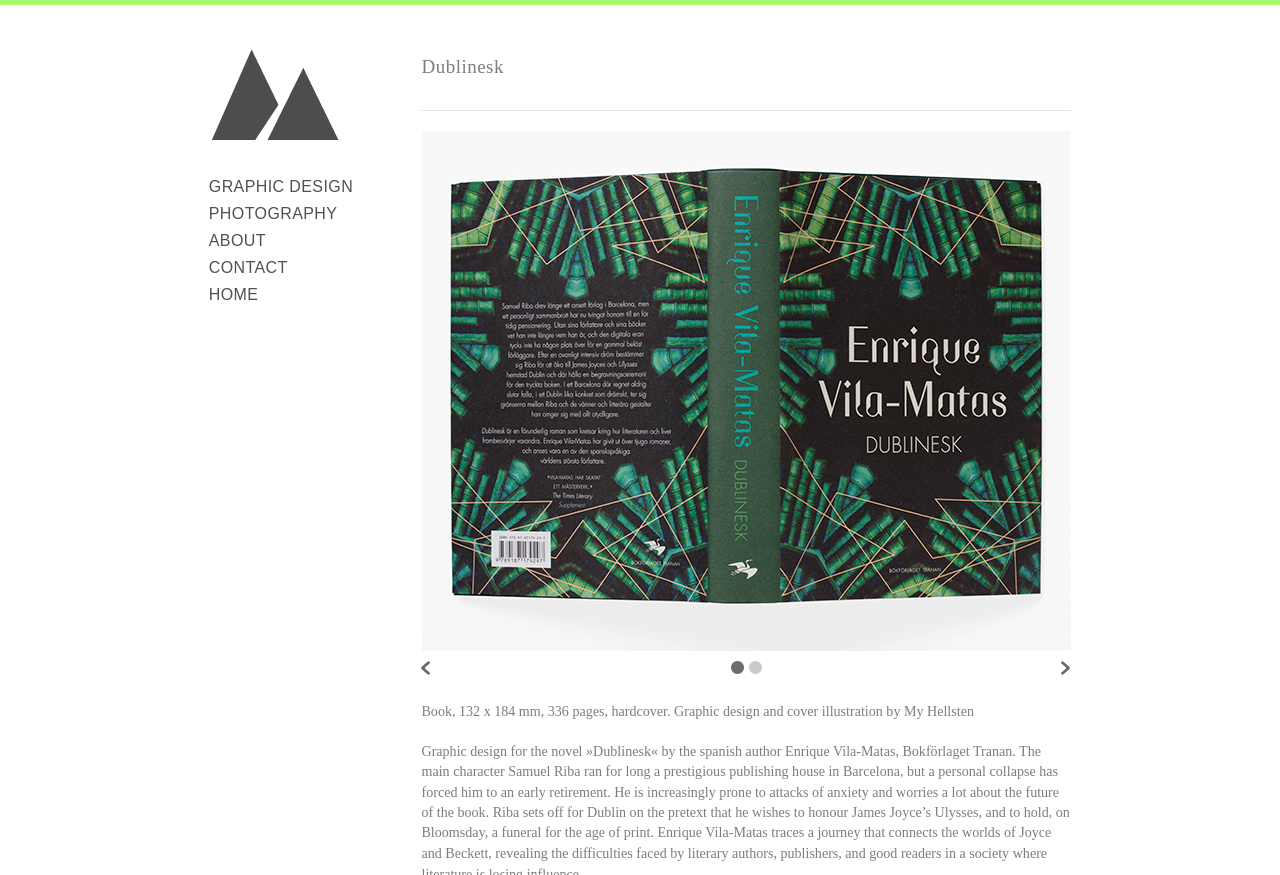What is the bounding box coordinate of the 'Previous' link?
From the image, respond with a single word or phrase.

[0.329, 0.755, 0.346, 0.772]